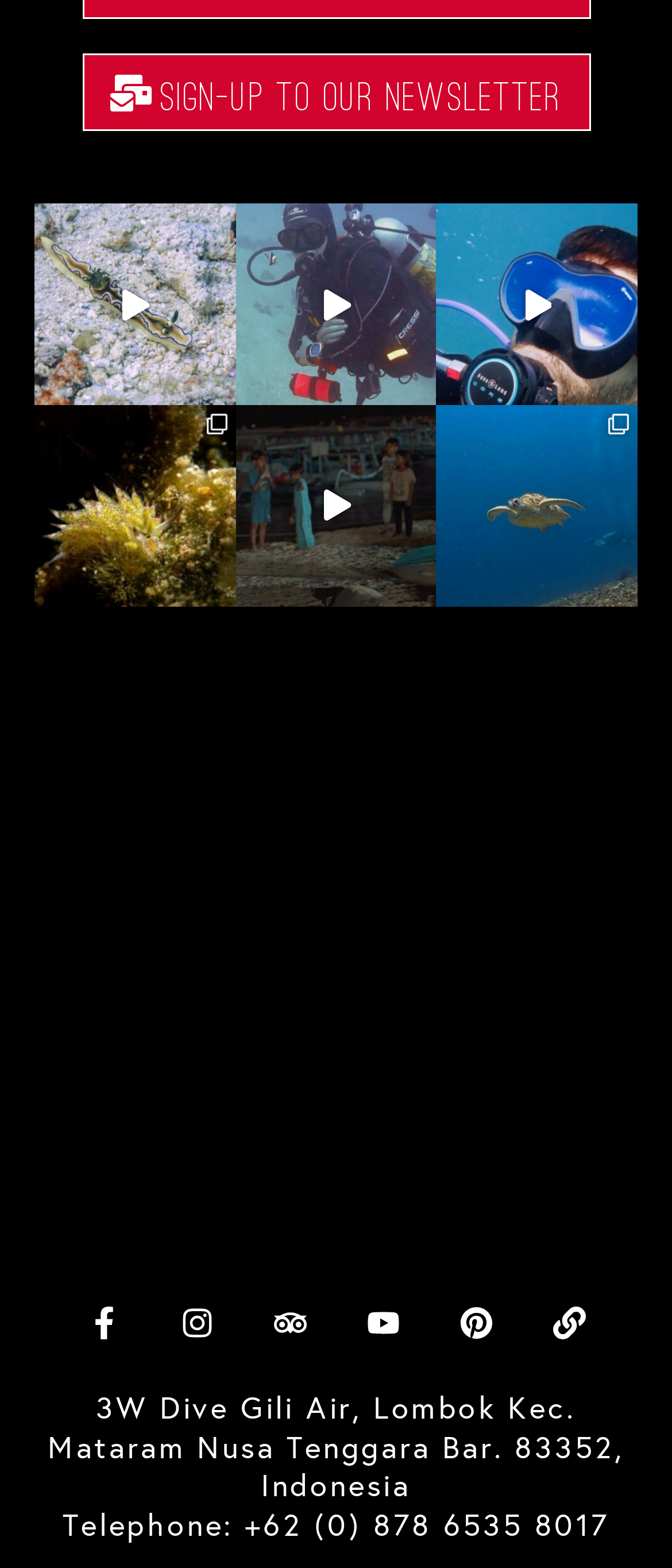Locate the bounding box coordinates of the clickable region to complete the following instruction: "View Instagram profile."

[0.268, 0.833, 0.317, 0.854]